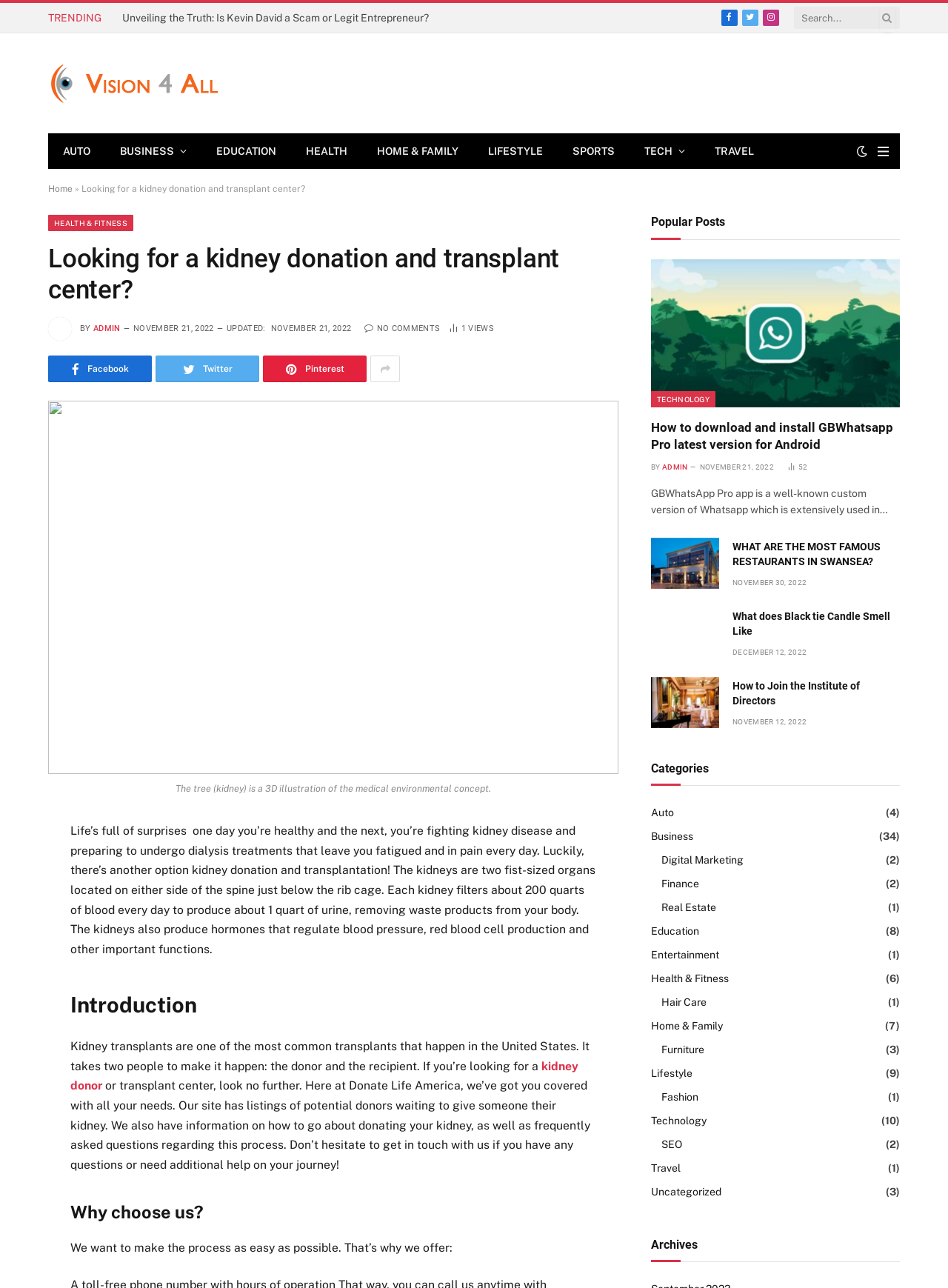Generate a comprehensive description of the contents of the webpage.

This webpage is about kidney donation and transplantation, with a focus on finding a transplant center. At the top, there is a navigation menu with links to various categories such as "AUTO", "BUSINESS", "EDUCATION", and more. Below this, there is a search bar with a magnifying glass icon.

On the left side, there is a section with links to social media platforms like Facebook, Twitter, and Instagram. Next to this, there is an advertisement iframe.

The main content of the page is divided into sections. The first section has a heading "Looking for a kidney donation and transplant center?" and a brief introduction to kidney disease and the importance of kidney donation and transplantation. Below this, there is an image of a 3D illustration of the medical environmental concept.

The next section has a heading "Introduction" and provides more information about kidney transplants, including the role of donors and recipients. It also mentions that the website, Donate Life America, provides listings of potential donors and information on how to donate a kidney.

Following this, there is a section with a heading "Why choose us?" which explains the benefits of using the website, including ease of process and access to information.

The page also features a section with popular posts, including articles on technology and restaurants. Each article has a heading, a brief summary, and information about the author and publication date.

At the bottom of the page, there are links to share the content on social media platforms.